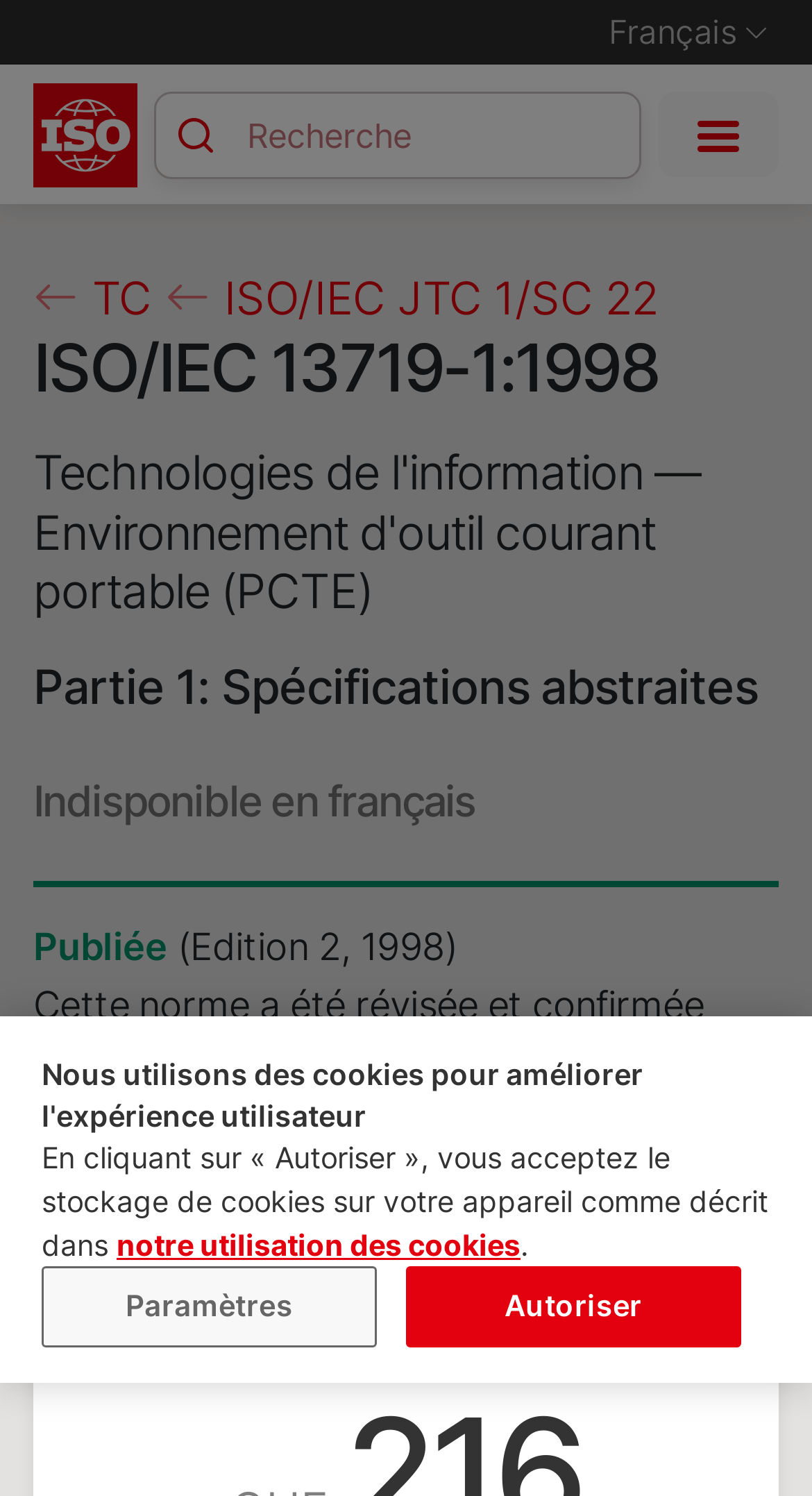What is the current status of this standard?
Could you please answer the question thoroughly and with as much detail as possible?

I found the current status by looking at the static text elements on the webpage. Specifically, I found the element with the text 'Cette norme a été révisée et confirmée pour la dernière fois en 2021. Cette édition reste donc d’actualité.' which indicates that the standard was confirmed in 2021.